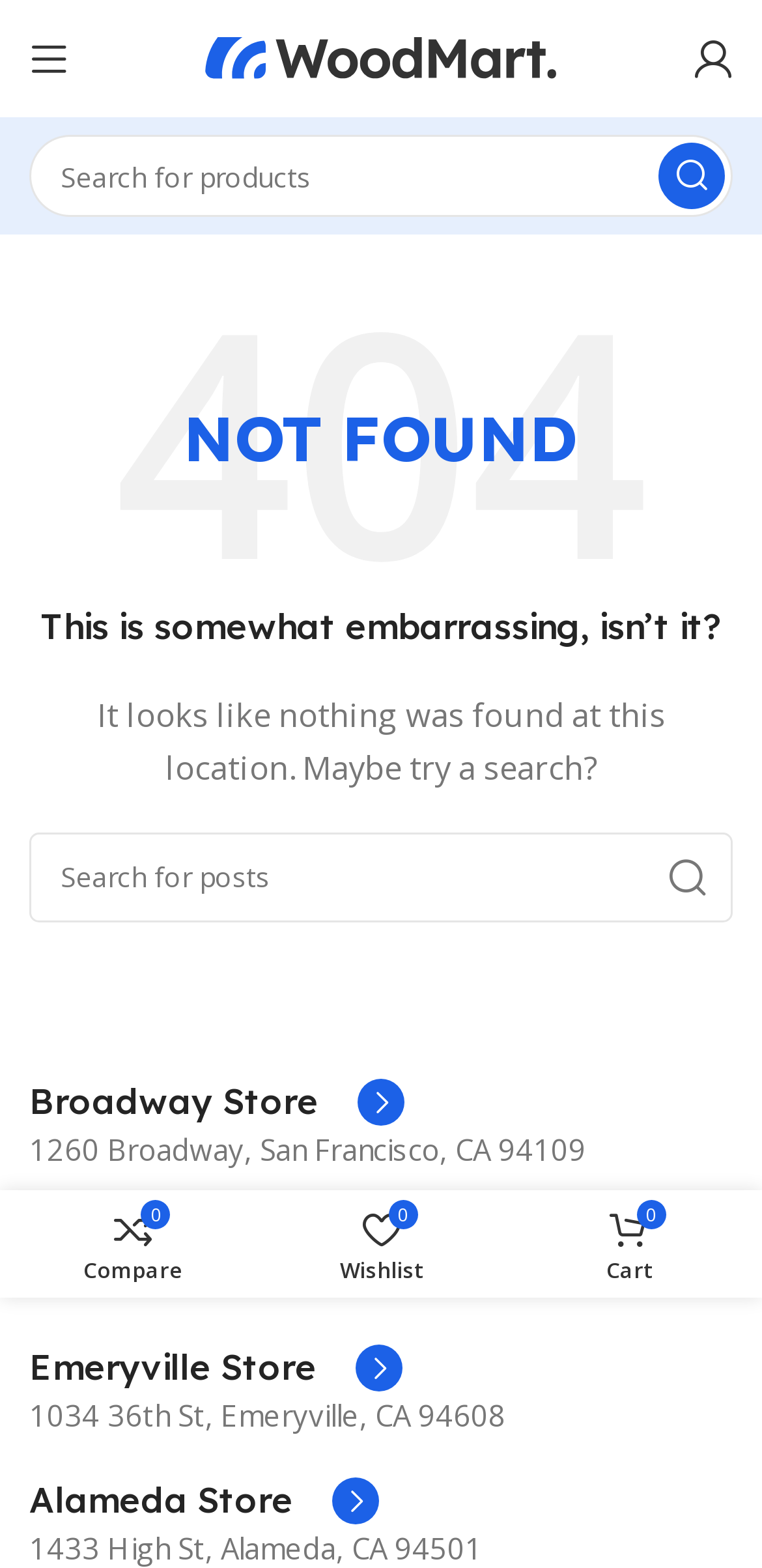Please specify the bounding box coordinates of the region to click in order to perform the following instruction: "Click on the search button".

[0.864, 0.091, 0.951, 0.133]